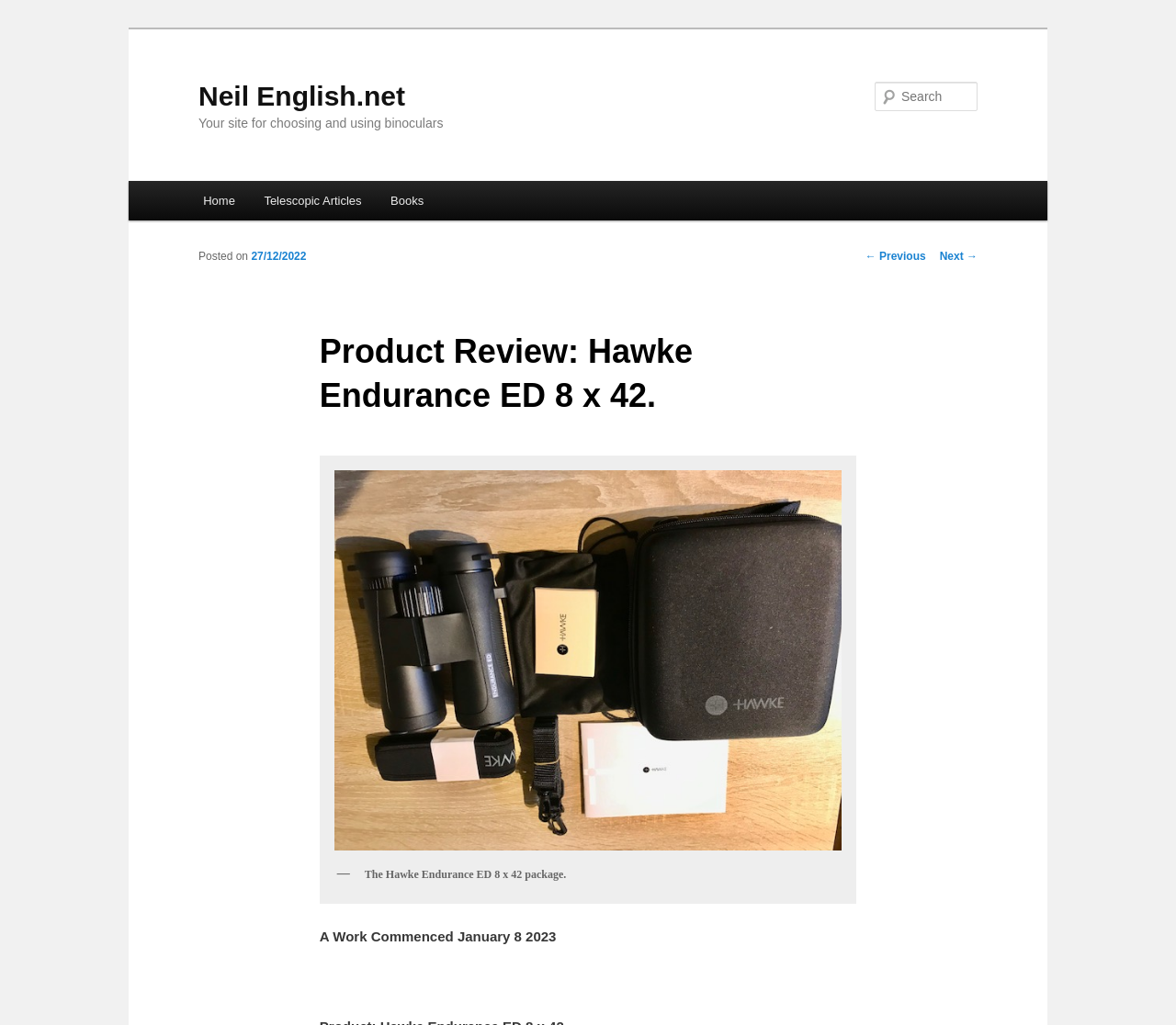Determine the bounding box coordinates of the section to be clicked to follow the instruction: "Go to Home page". The coordinates should be given as four float numbers between 0 and 1, formatted as [left, top, right, bottom].

[0.16, 0.176, 0.212, 0.215]